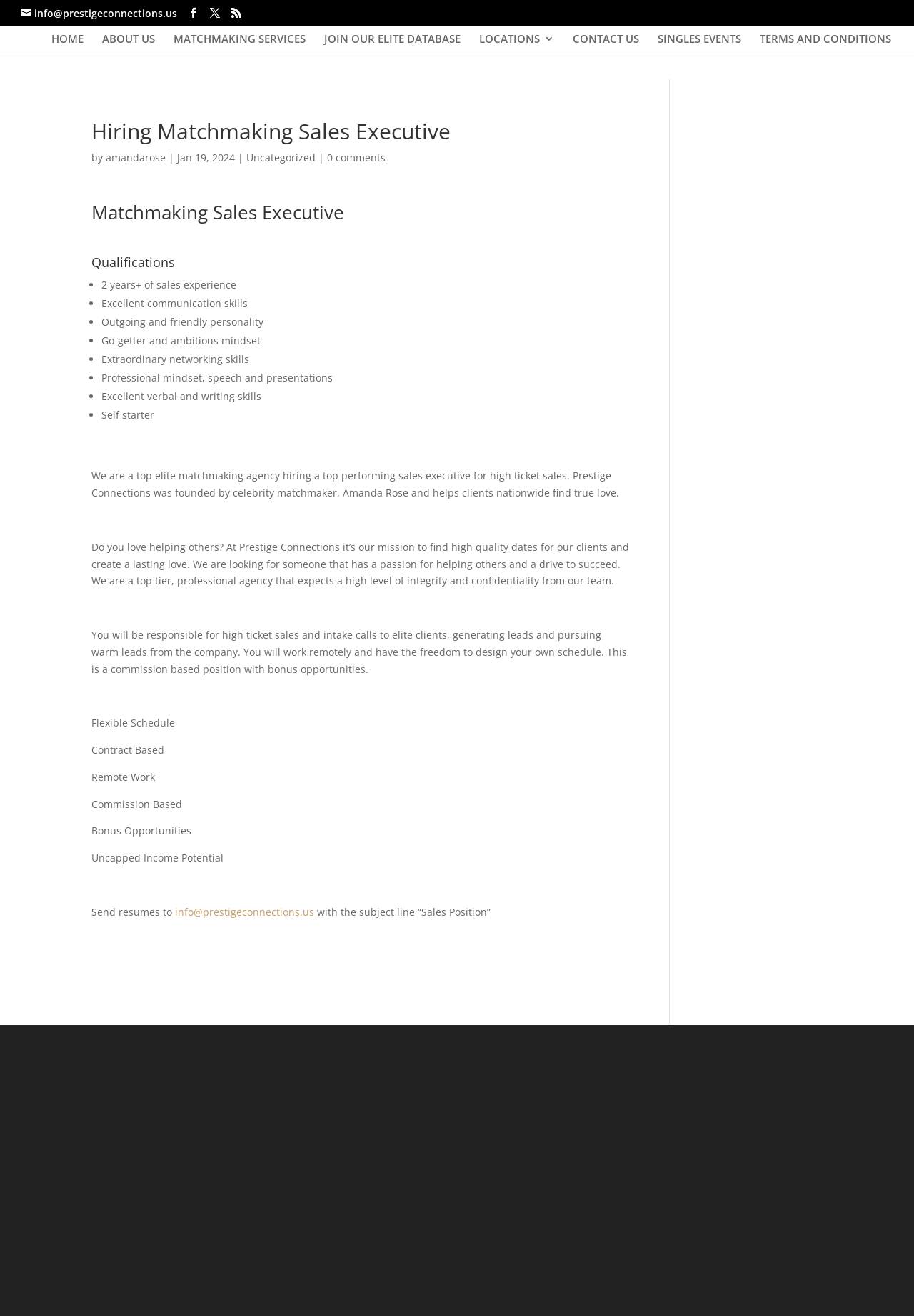Determine the bounding box of the UI component based on this description: "JOIN OUR ELITE DATABASE". The bounding box coordinates should be four float values between 0 and 1, i.e., [left, top, right, bottom].

[0.355, 0.026, 0.504, 0.042]